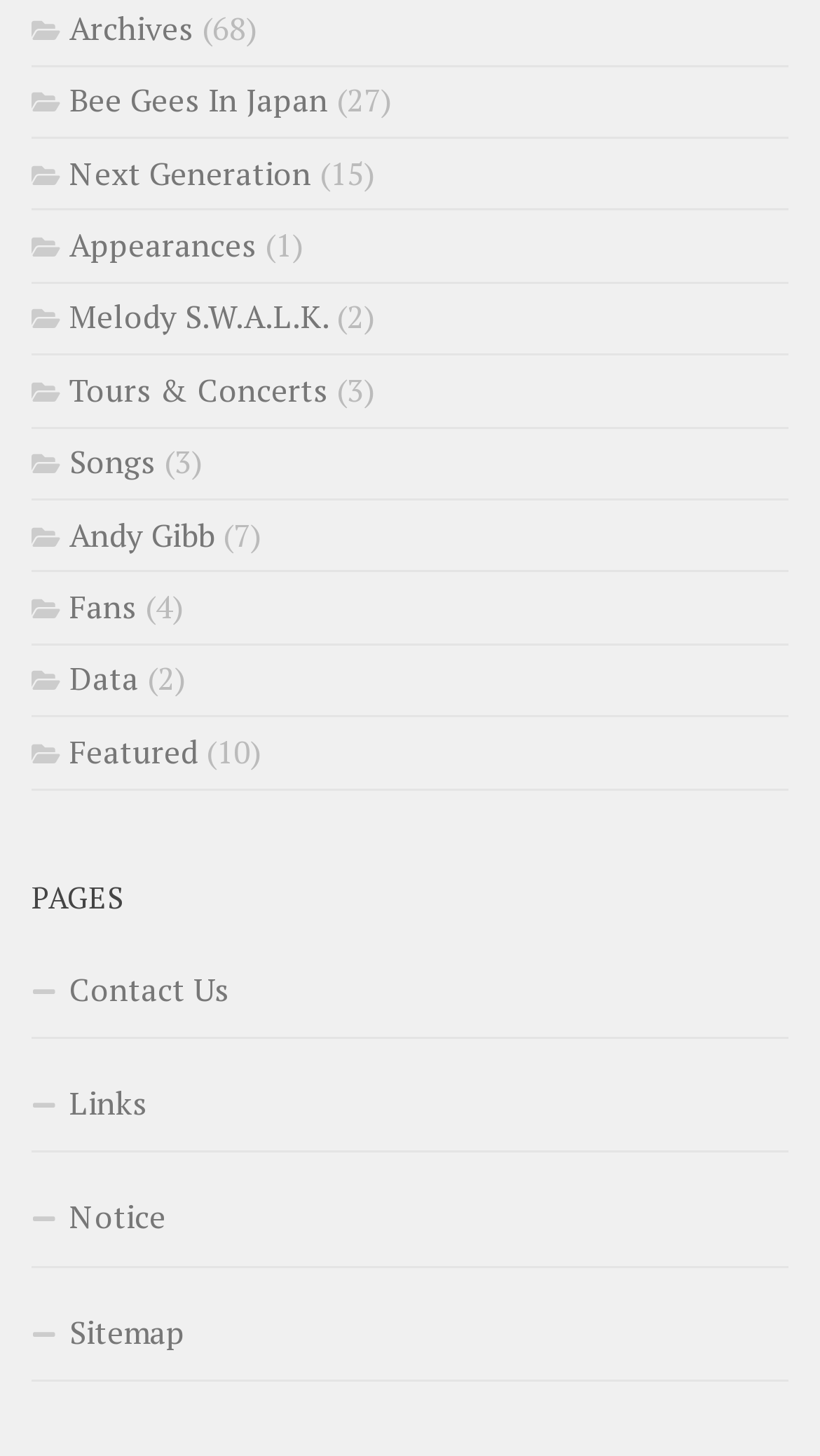Please find the bounding box coordinates of the element that needs to be clicked to perform the following instruction: "View Archives". The bounding box coordinates should be four float numbers between 0 and 1, represented as [left, top, right, bottom].

[0.038, 0.004, 0.236, 0.033]